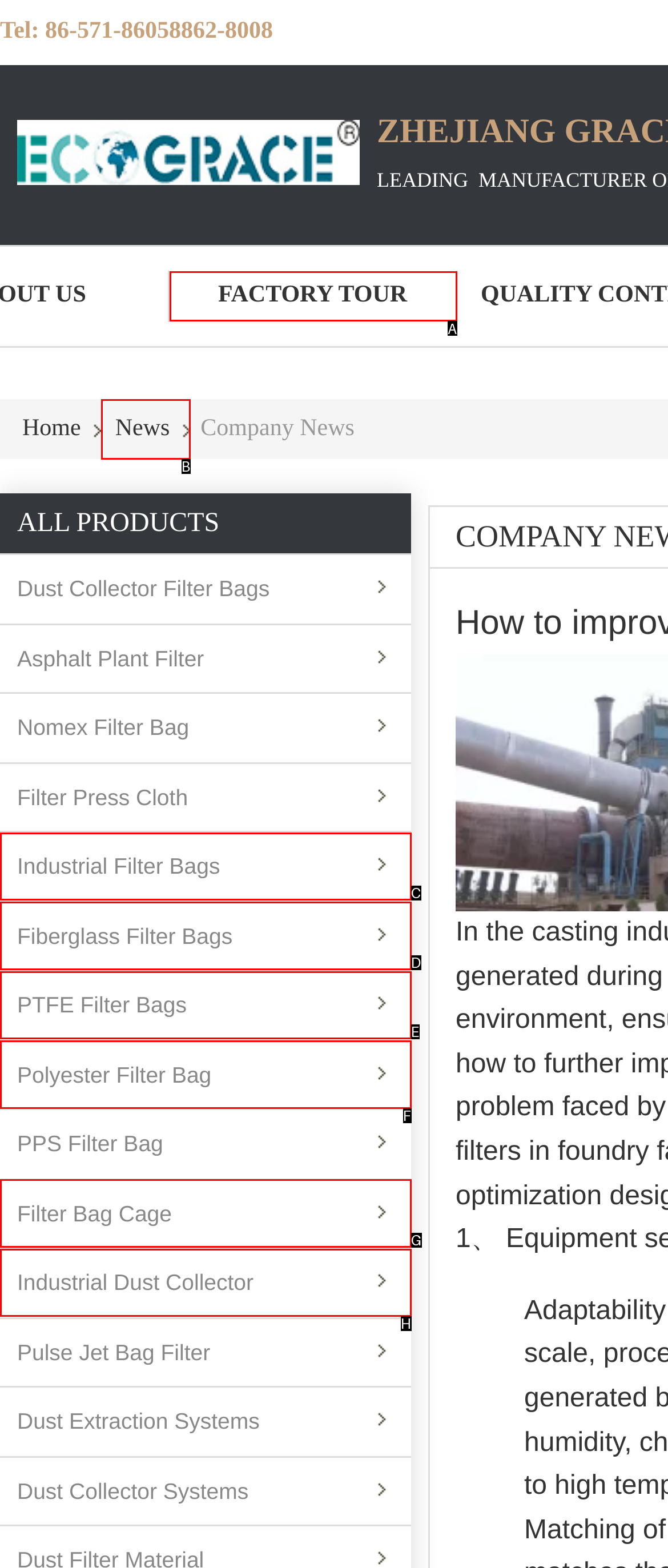Which HTML element should be clicked to fulfill the following task: Visit factory tour?
Reply with the letter of the appropriate option from the choices given.

A